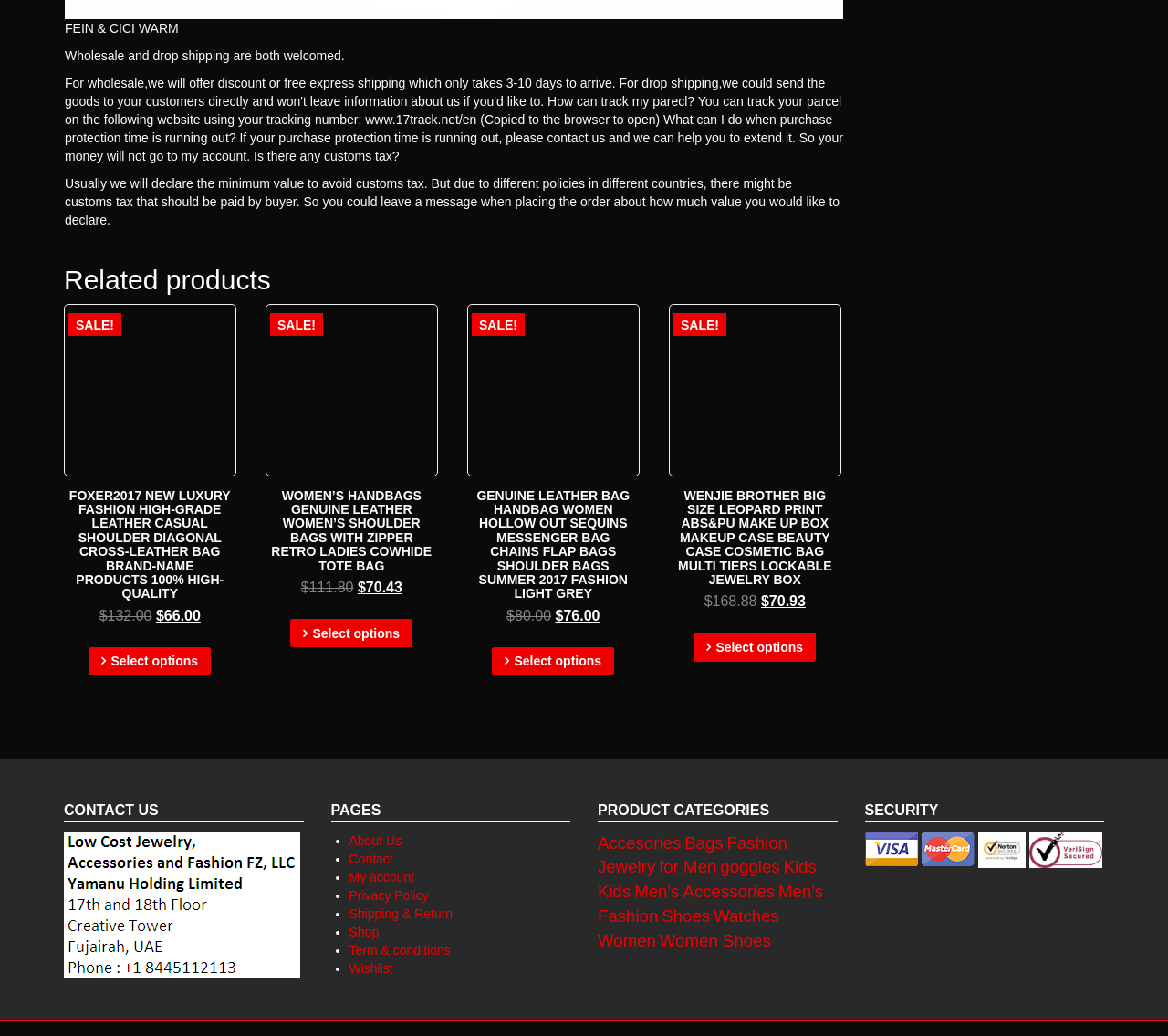By analyzing the image, answer the following question with a detailed response: How many product categories are listed?

I counted the number of link elements under the heading 'PRODUCT CATEGORIES' and found 11 categories listed.